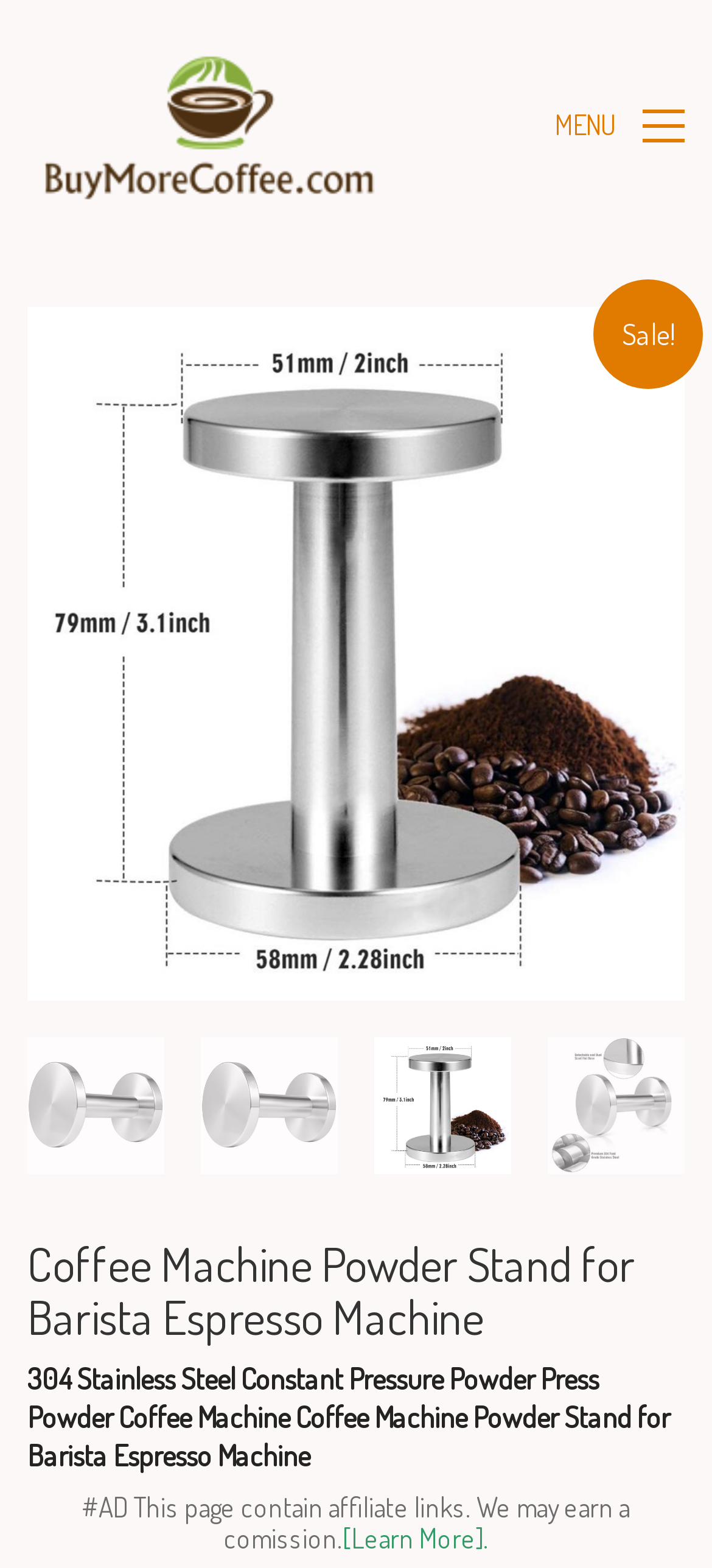Extract the primary header of the webpage and generate its text.

Coffee Machine Powder Stand for Barista Espresso Machine